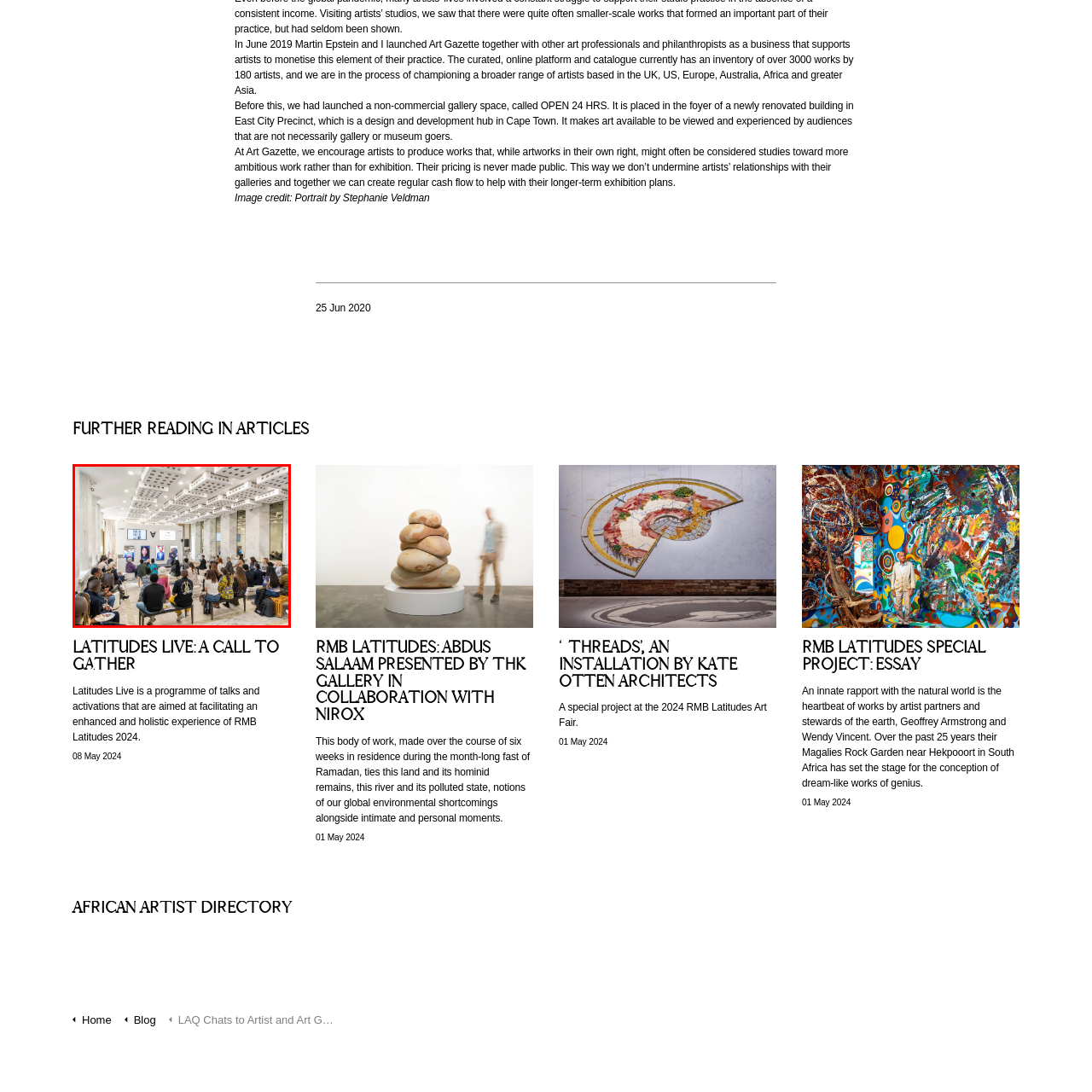What is unique about the ceiling?
Inspect the image within the red bounding box and answer concisely using one word or a short phrase.

Square light fixtures